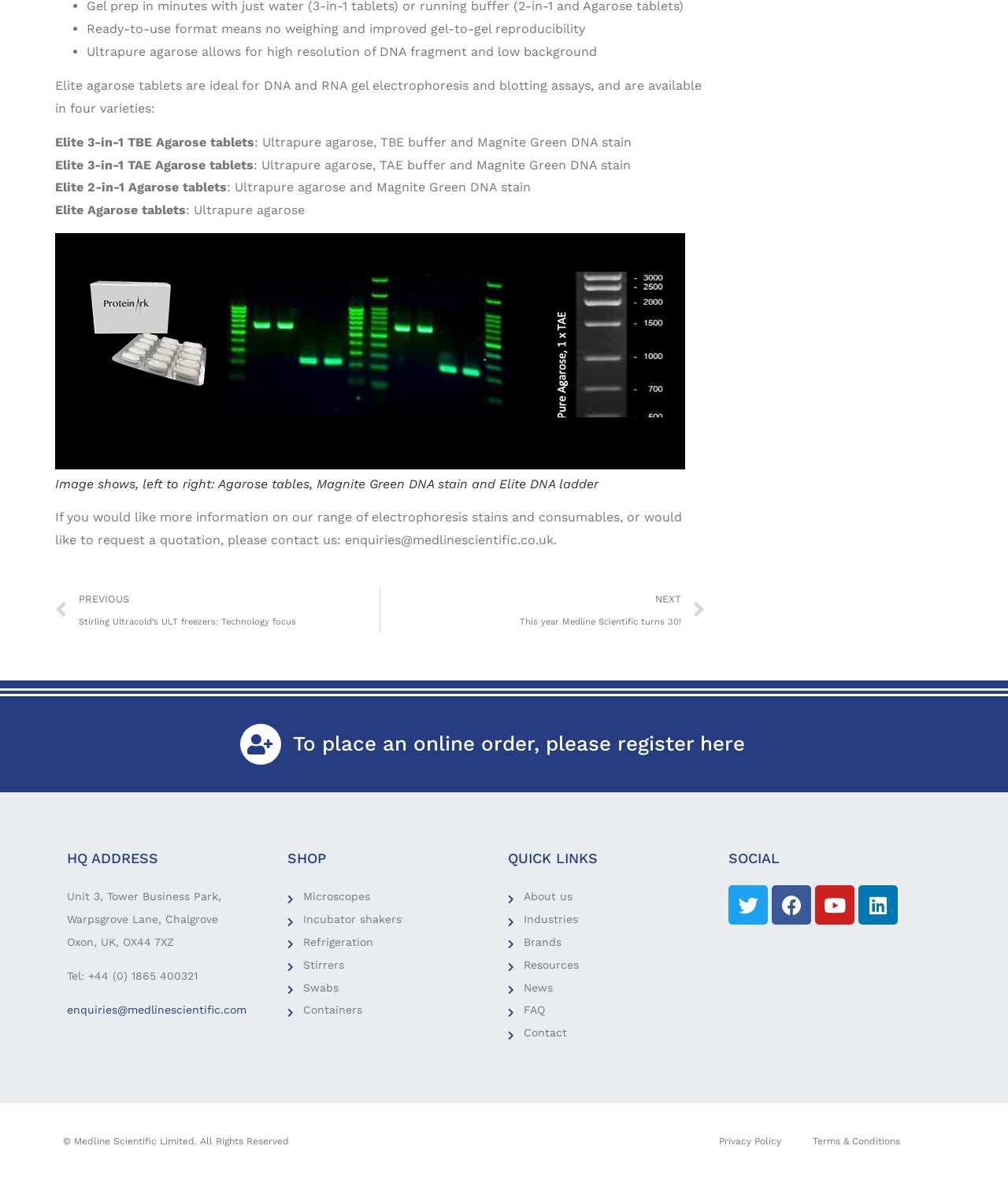Provide the bounding box coordinates of the HTML element this sentence describes: "Microscopes". The bounding box coordinates consist of four float numbers between 0 and 1, i.e., [left, top, right, bottom].

[0.285, 0.751, 0.496, 0.77]